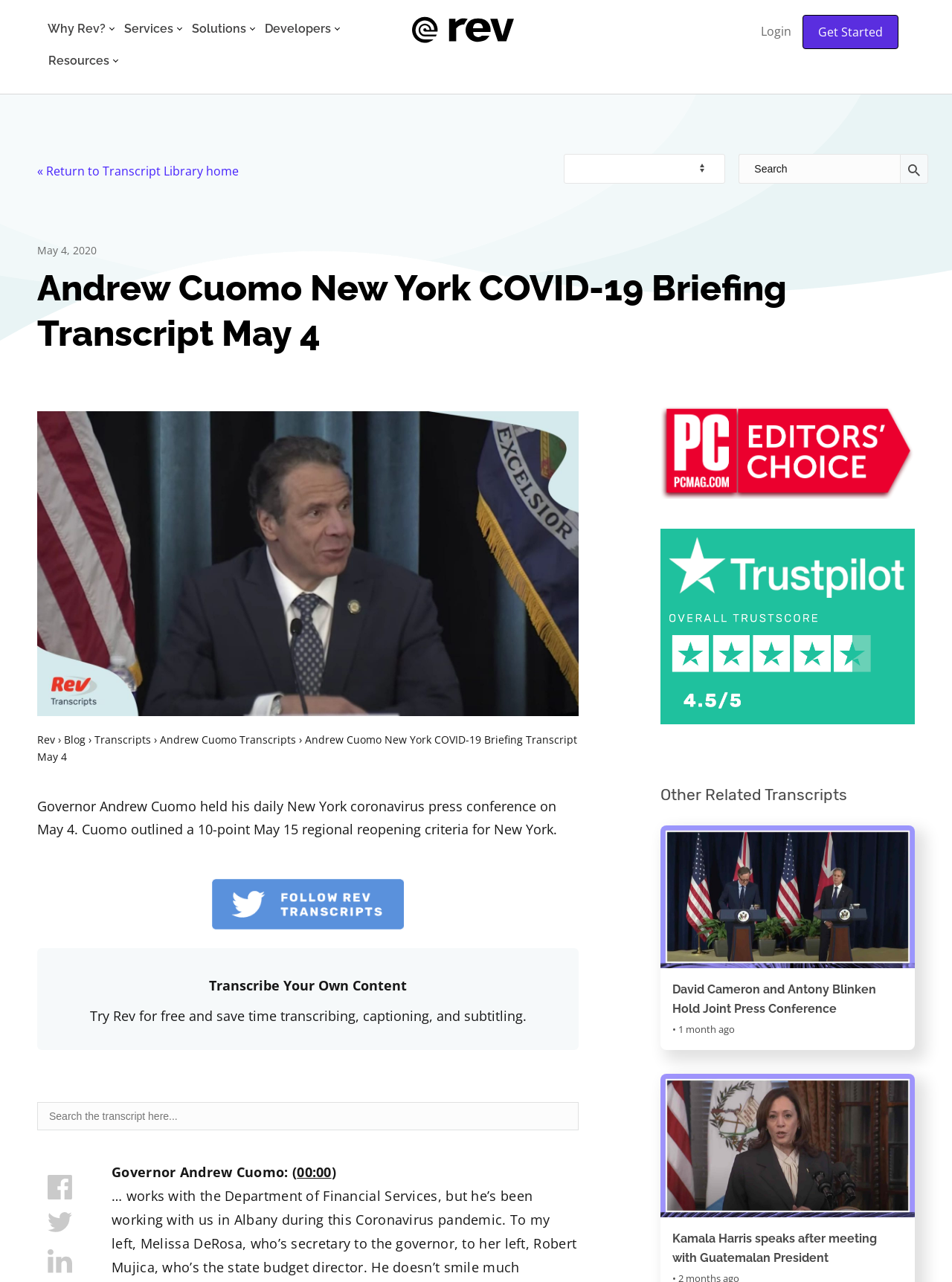Use a single word or phrase to answer the question: What is the name of the governor who held the press conference?

Andrew Cuomo